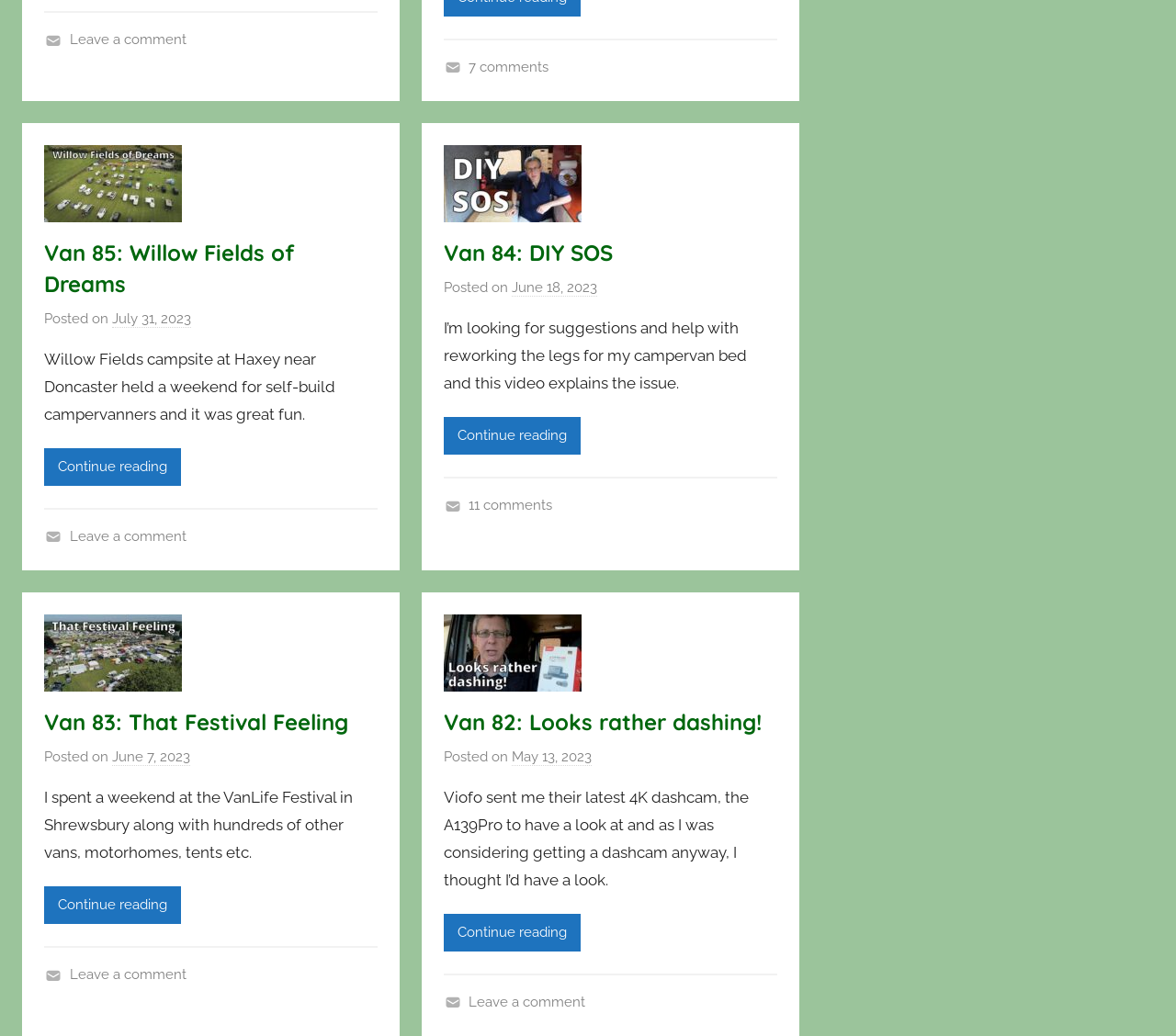Answer the question in a single word or phrase:
What is the title of the first article?

Van 85: Willow Fields of Dreams